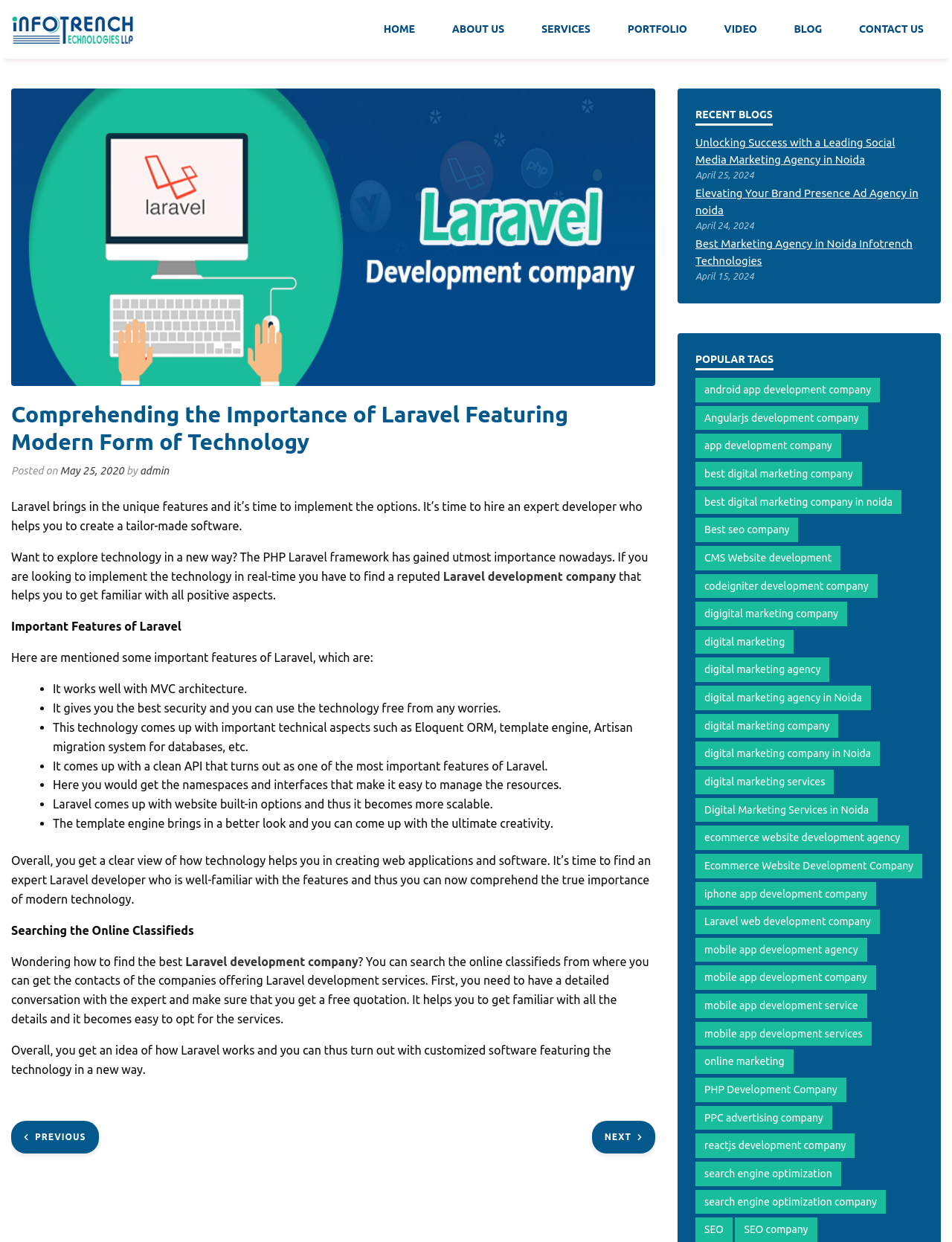Answer the following query concisely with a single word or phrase:
How to find a Laravel development company?

Search online classifieds